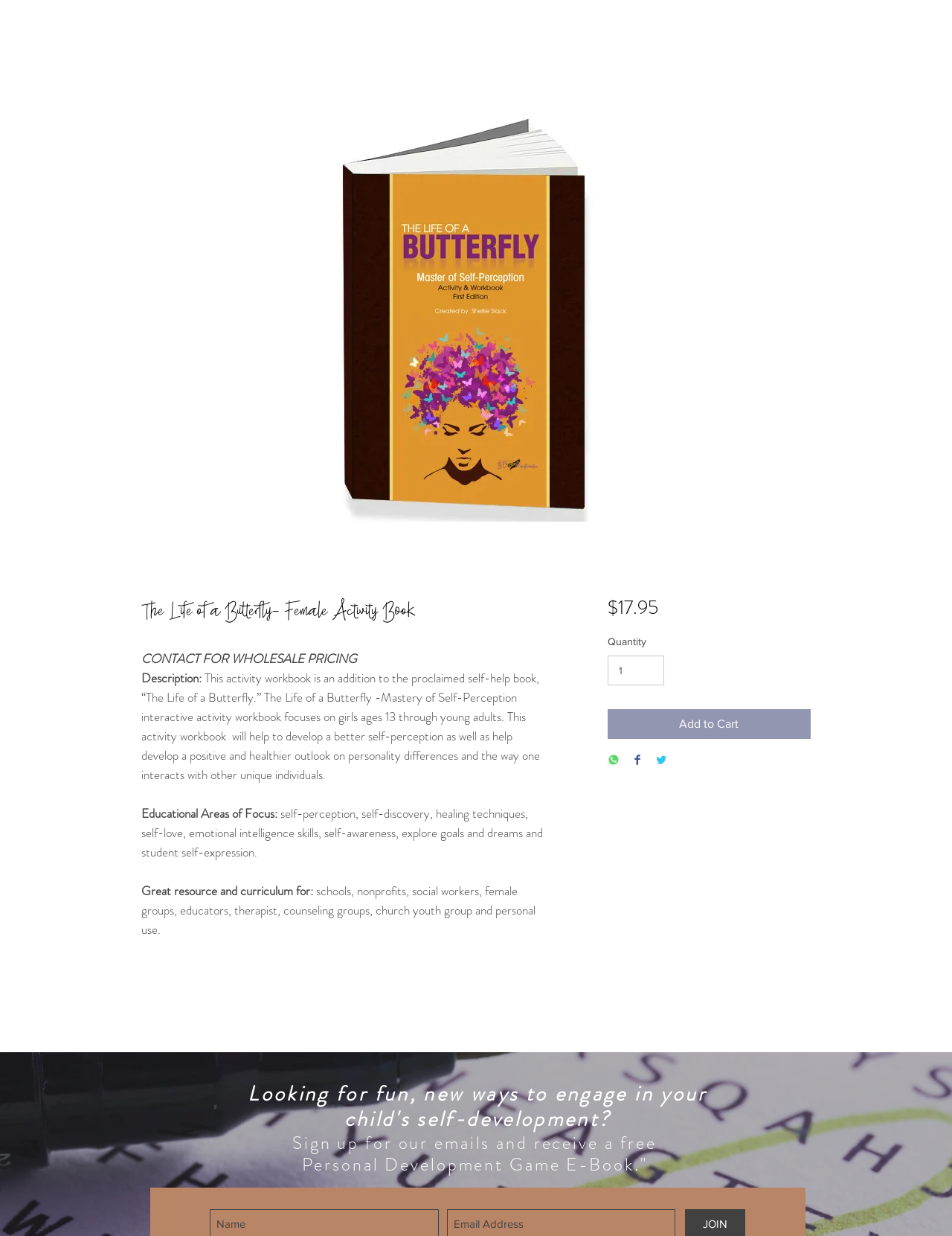Determine the bounding box of the UI component based on this description: "input value="1" aria-label="Quantity" value="1"". The bounding box coordinates should be four float values between 0 and 1, i.e., [left, top, right, bottom].

[0.638, 0.53, 0.698, 0.555]